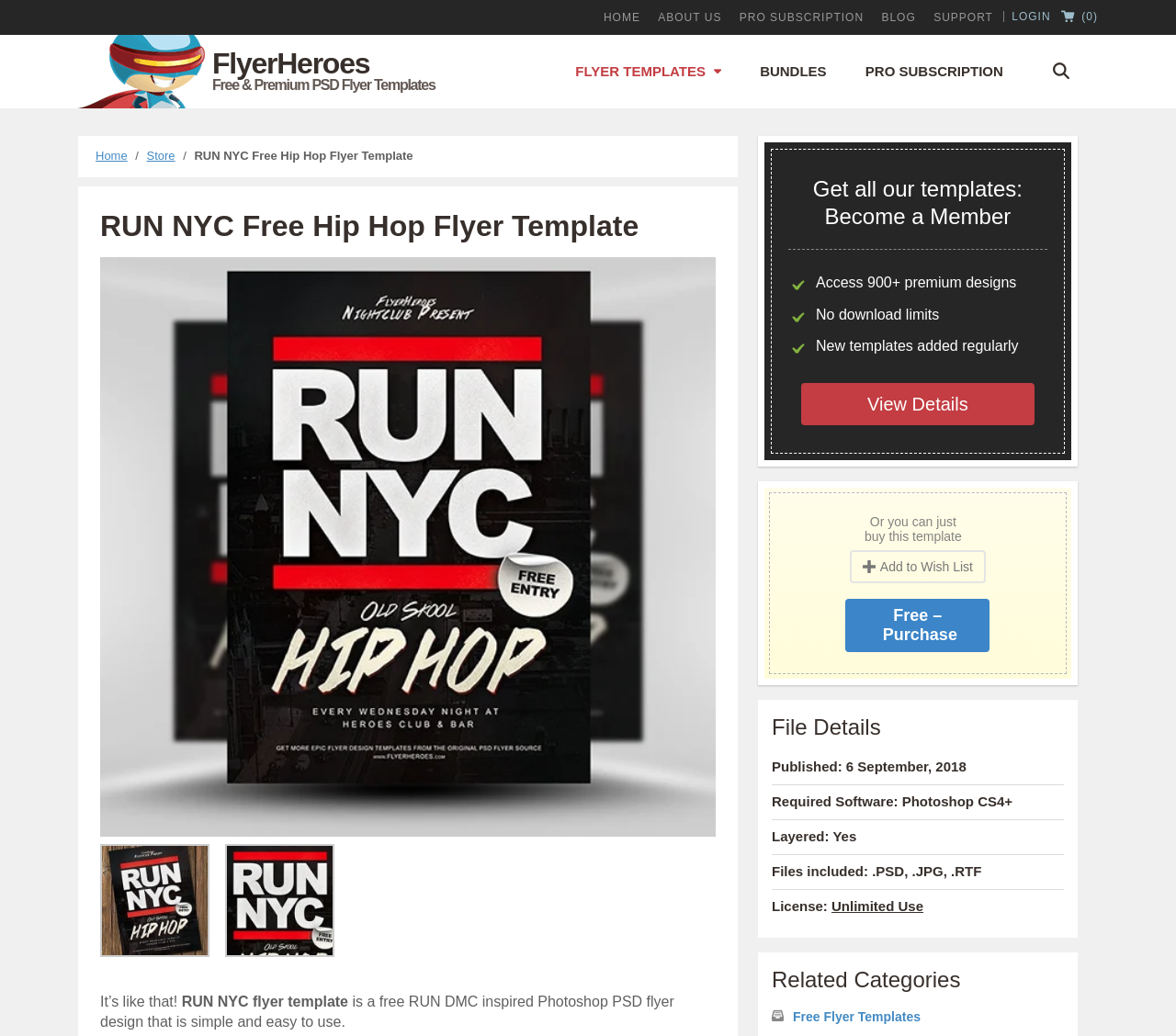Determine the bounding box coordinates for the area that needs to be clicked to fulfill this task: "Get all the templates by becoming a member". The coordinates must be given as four float numbers between 0 and 1, i.e., [left, top, right, bottom].

[0.67, 0.17, 0.89, 0.241]